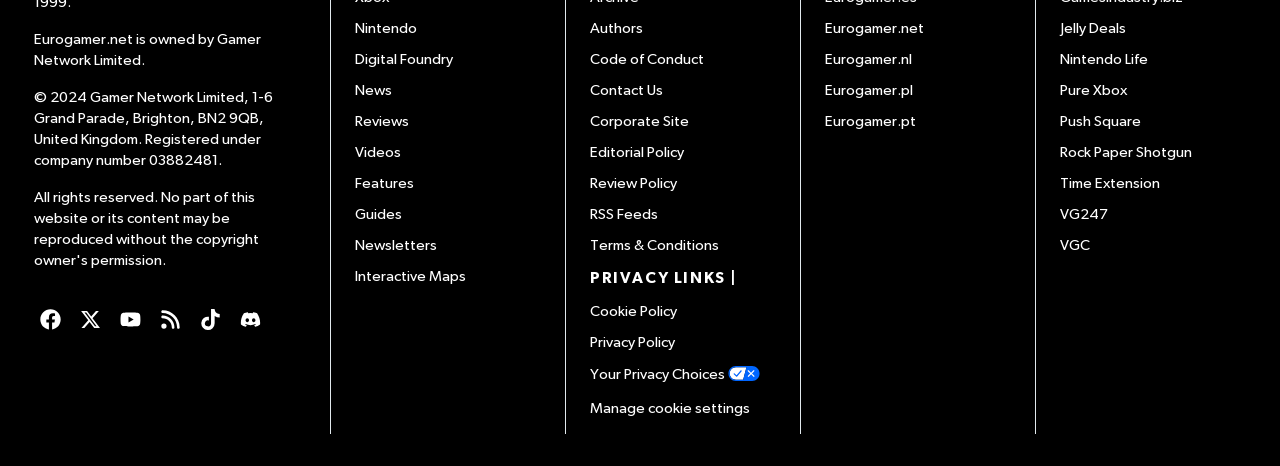Refer to the screenshot and give an in-depth answer to this question: How many social media links are there?

There are five social media links on the webpage, which are 'Check us out on Facebook', 'Check us out on X', 'Check us out on YouTube', 'Check us out on Tiktok', and 'Check us out on Discord'. These links are located at the top of the webpage and are accompanied by images.